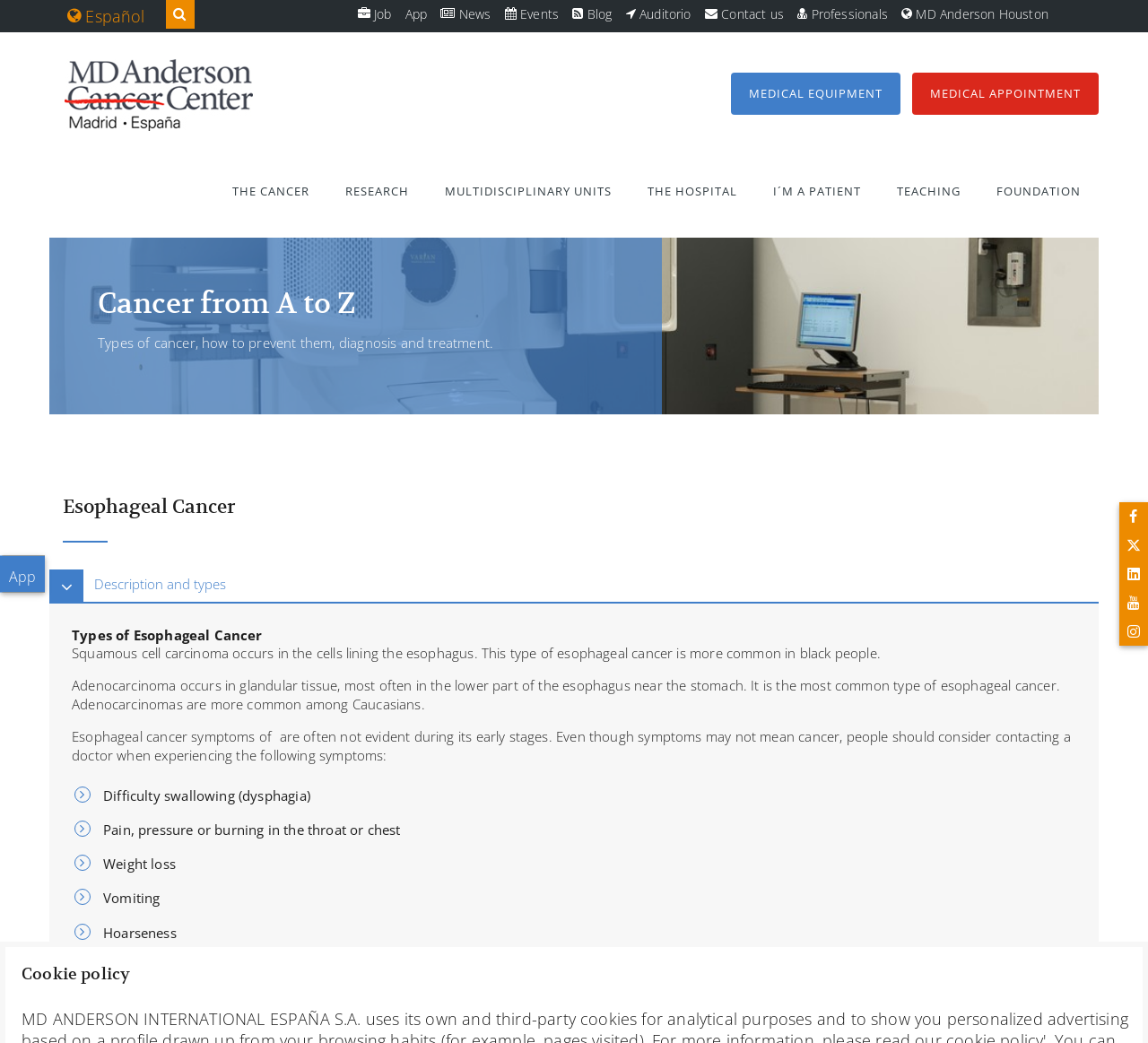Respond to the following question with a brief word or phrase:
How many navigation links are available in the top menu?

9